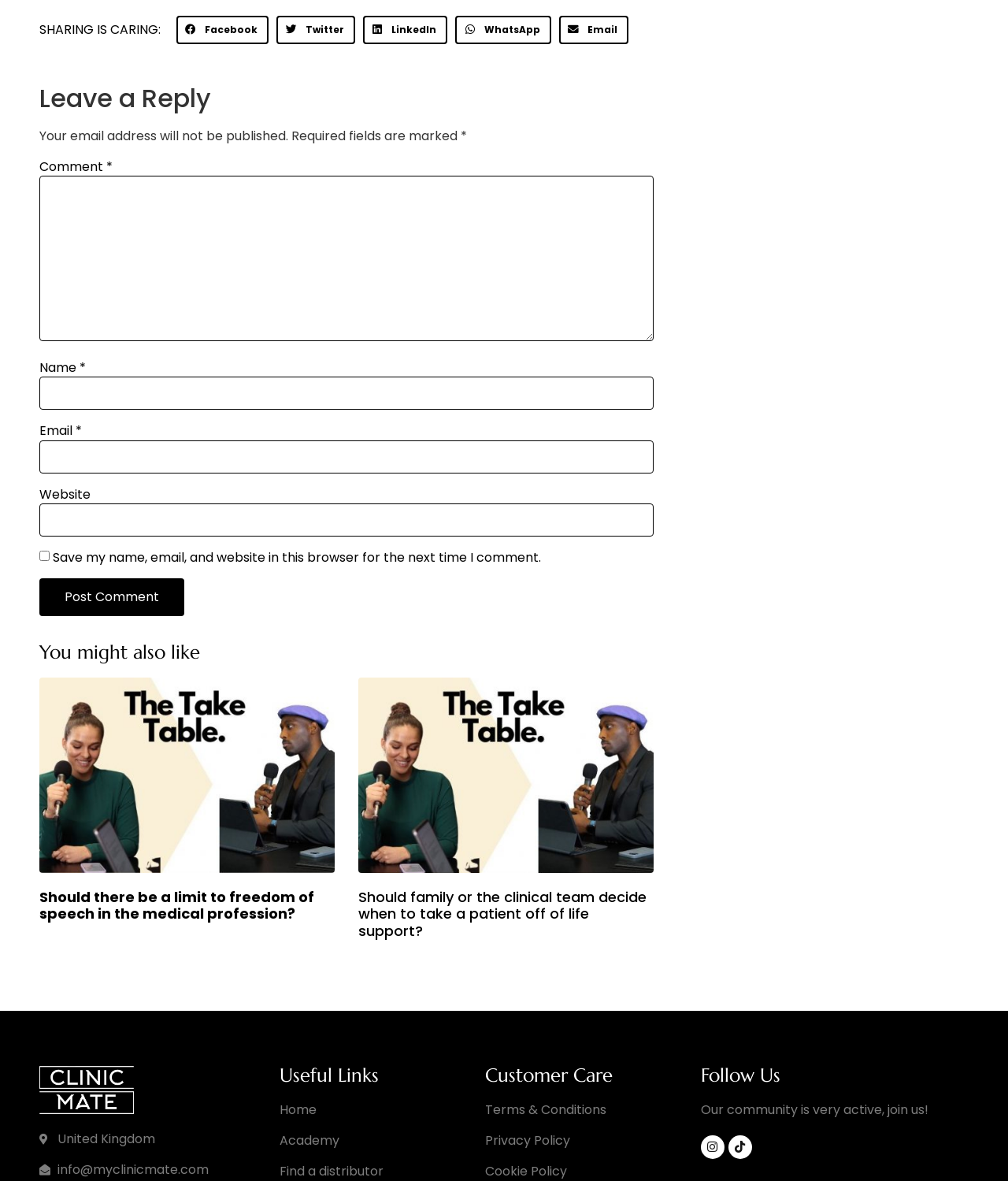Identify the bounding box coordinates of the area you need to click to perform the following instruction: "Post a comment".

[0.039, 0.49, 0.183, 0.522]